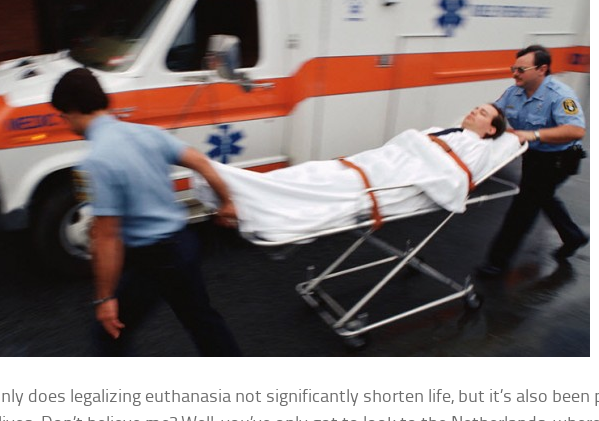Detail every aspect of the image in your caption.

The image depicts a scene involving medical personnel transporting a patient on a stretcher, emphasizing the seriousness and urgency of emergency medical care. Two paramedics are seen maneuvering the stretcher towards an ambulance, which is prominently visible in the background with its distinctive markings. The patient, covered in a white blanket, appears to be receiving critical attention, encapsulating the theme of healthcare and the life-saving efforts of medical professionals. This visual underscores the broader discussion about healthcare practices and the importance of timely medical intervention, particularly in the context of discussions surrounding euthanasia and its implications on life and death decisions. The contrast between the urgent medical situation and the reflective nature of the surrounding environments adds depth to the narrative of health crises often encountered in society.